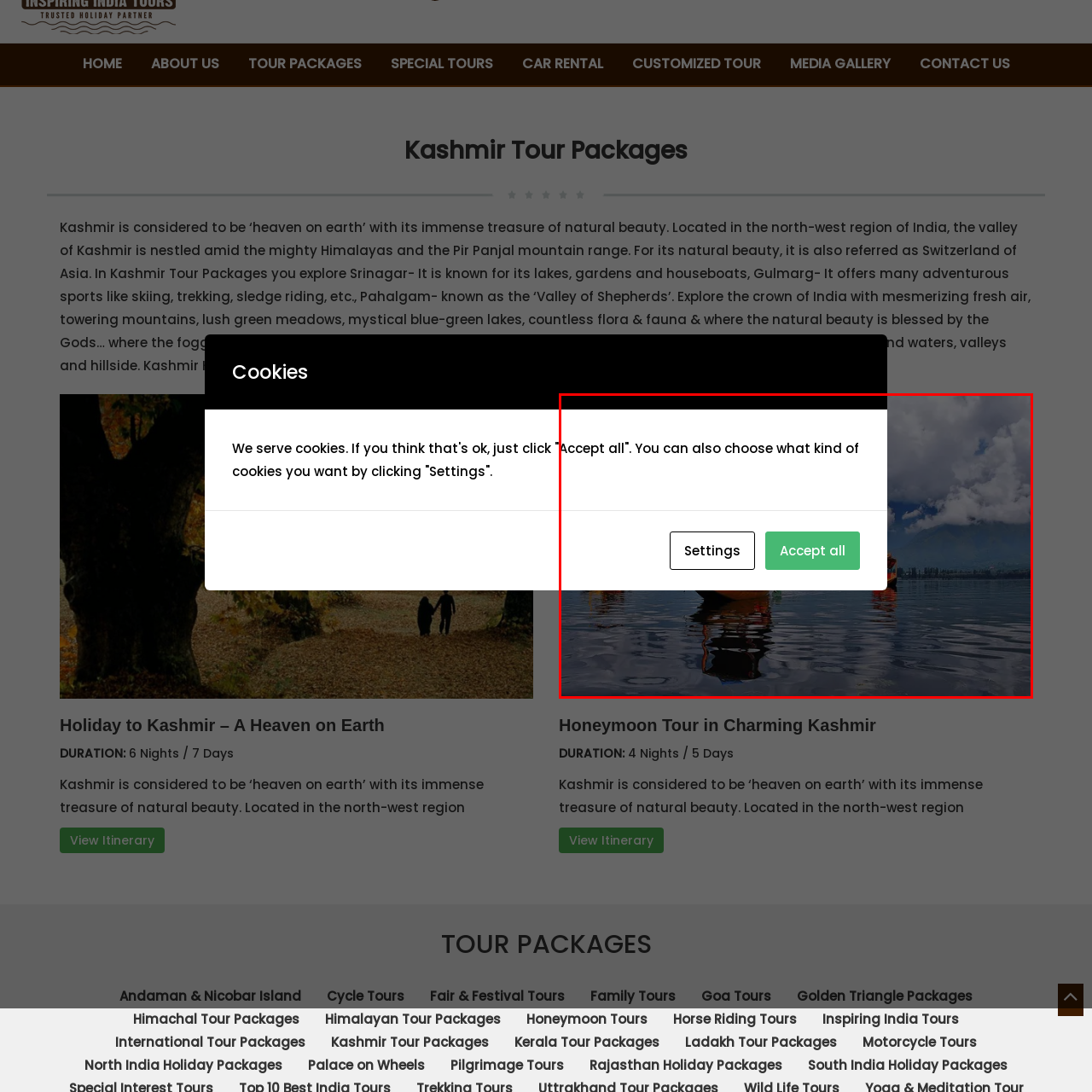Create a detailed narrative describing the image bounded by the red box.

The image depicts a serene landscape featuring traditional houseboats floating on a calm lake, surrounded by majestic mountains and a backdrop of vivid blue sky with scattered clouds. In the foreground, two buttons for cookie consent are displayed: "Settings" and "Accept all", emphasizing user choice regarding cookie preferences on the website. This visual context is enhanced by the text that suggests the beauty of Kashmir, often referred to as ‘heaven on earth’, known for its enchanting natural scenery and allure for tourists seeking both adventure and tranquility. The scene captures the essence of the Kashmir Tour Packages, inviting visitors to explore its breathtaking locales.